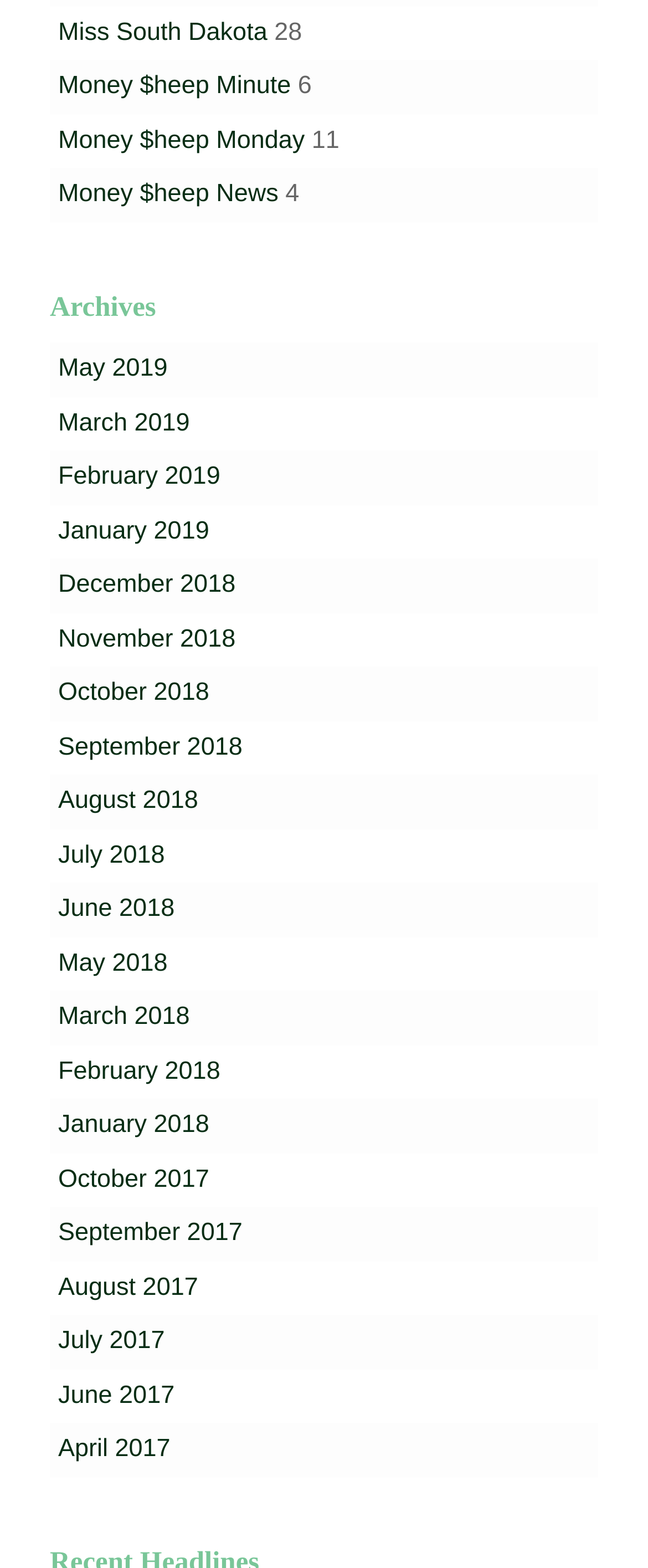How many Money $heep links are there?
Refer to the screenshot and answer in one word or phrase.

3